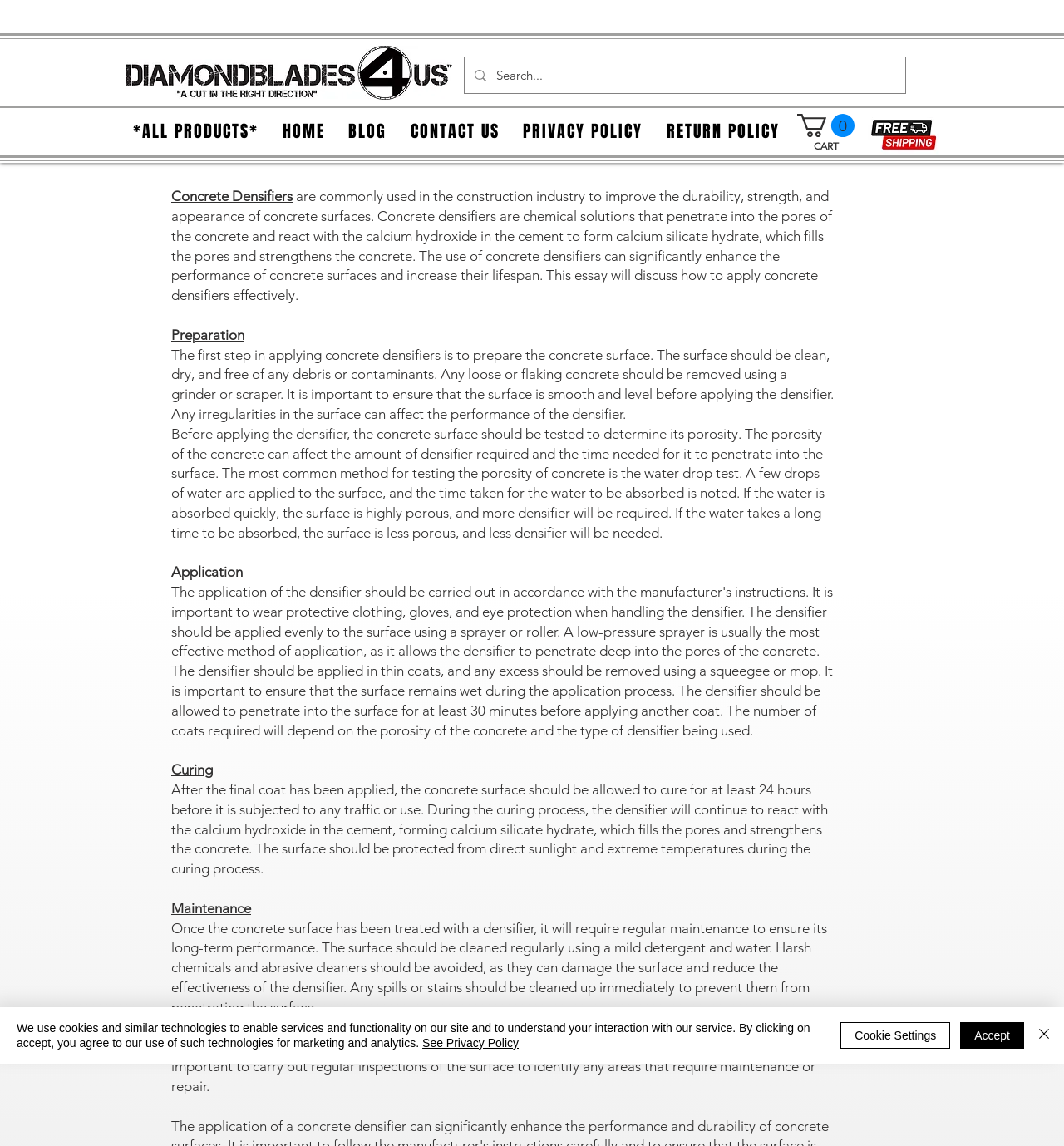Identify the bounding box coordinates necessary to click and complete the given instruction: "Contact us".

[0.378, 0.096, 0.477, 0.133]